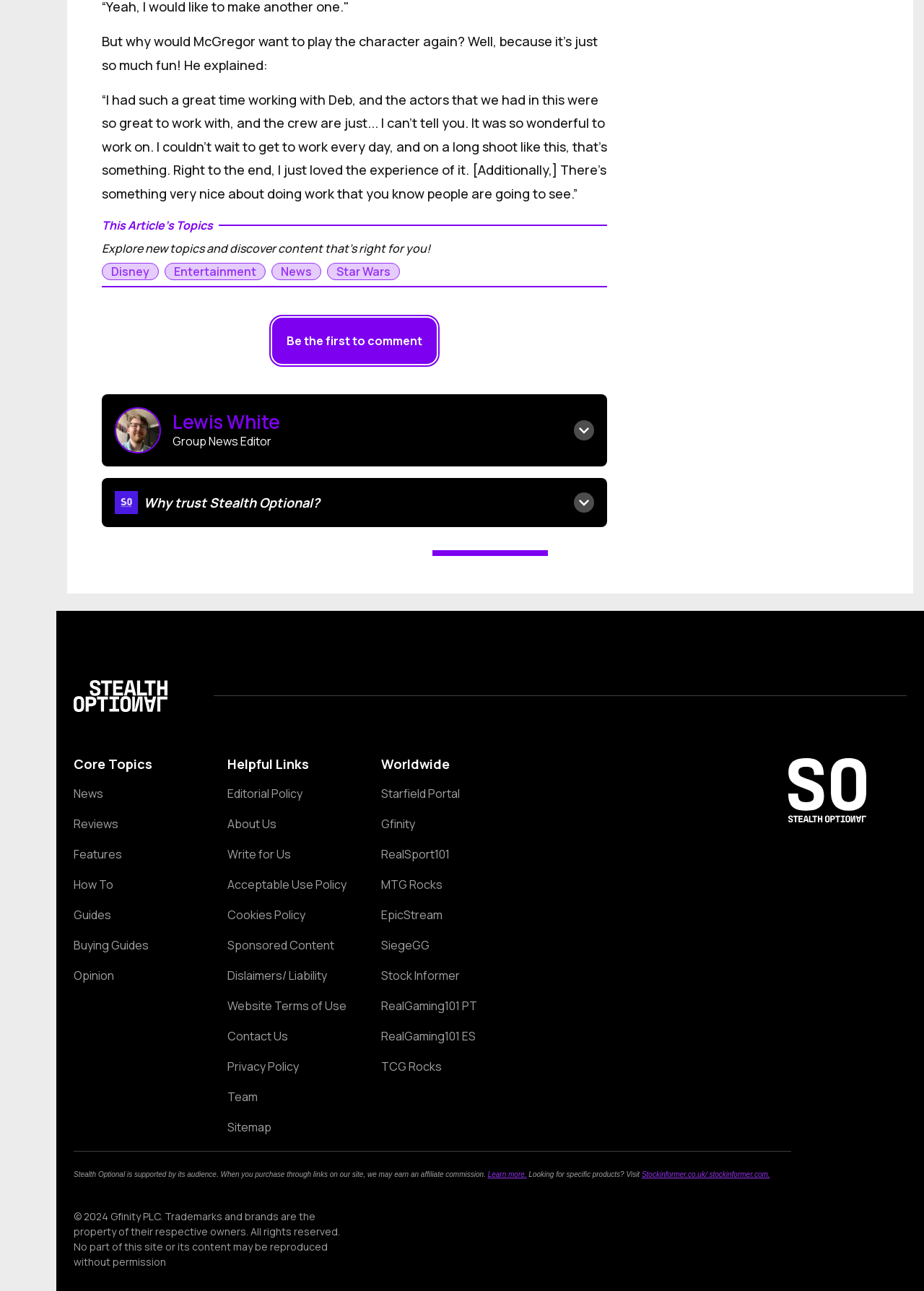Using the information from the screenshot, answer the following question thoroughly:
What is the topic of the article?

The topic of the article can be inferred from the links 'Star Wars' and 'Disney' near the top of the webpage, which suggest that the article is related to the Star Wars franchise.